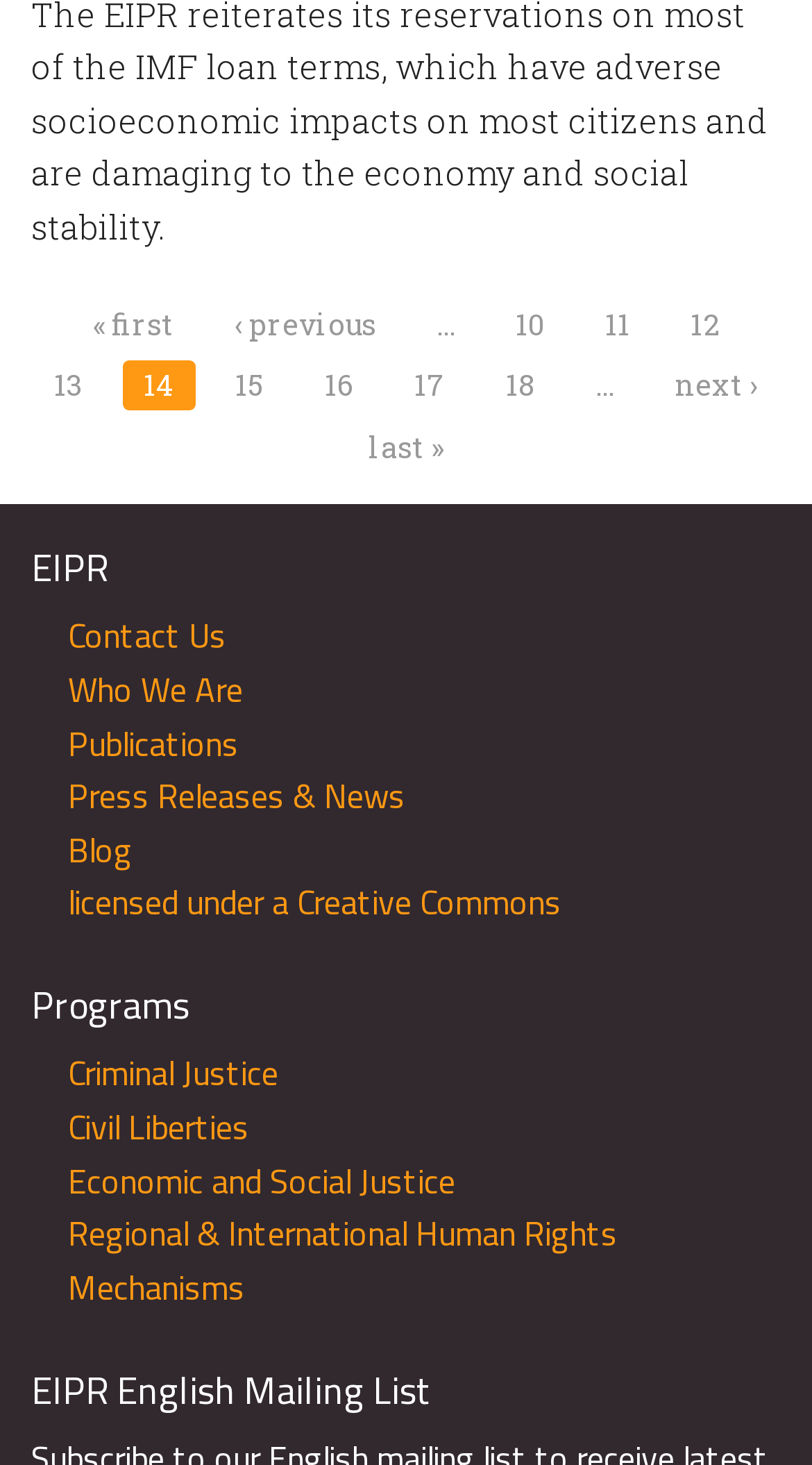What is the purpose of the 'EIPR English Mailing List' section?
With the help of the image, please provide a detailed response to the question.

I looked at the 'EIPR English Mailing List' section, but it doesn't provide any clear information about its purpose. It may be a subscription service or a newsletter, but the exact purpose is unclear.